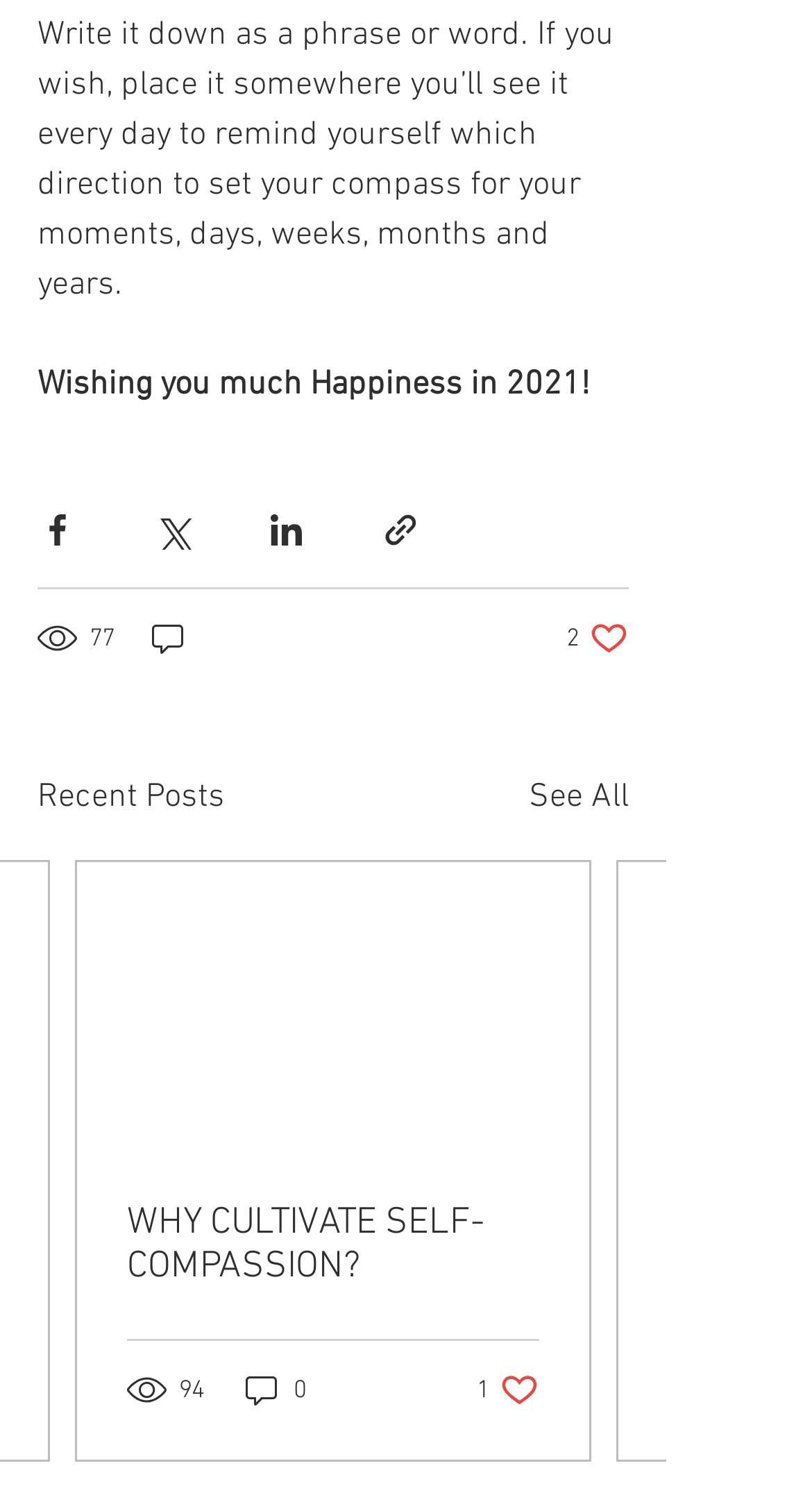What is the platform to share the first post via?
Analyze the image and deliver a detailed answer to the question.

I found the answer by looking at the button 'Share via Facebook' which is located below the first post, indicating that the post can be shared via Facebook.